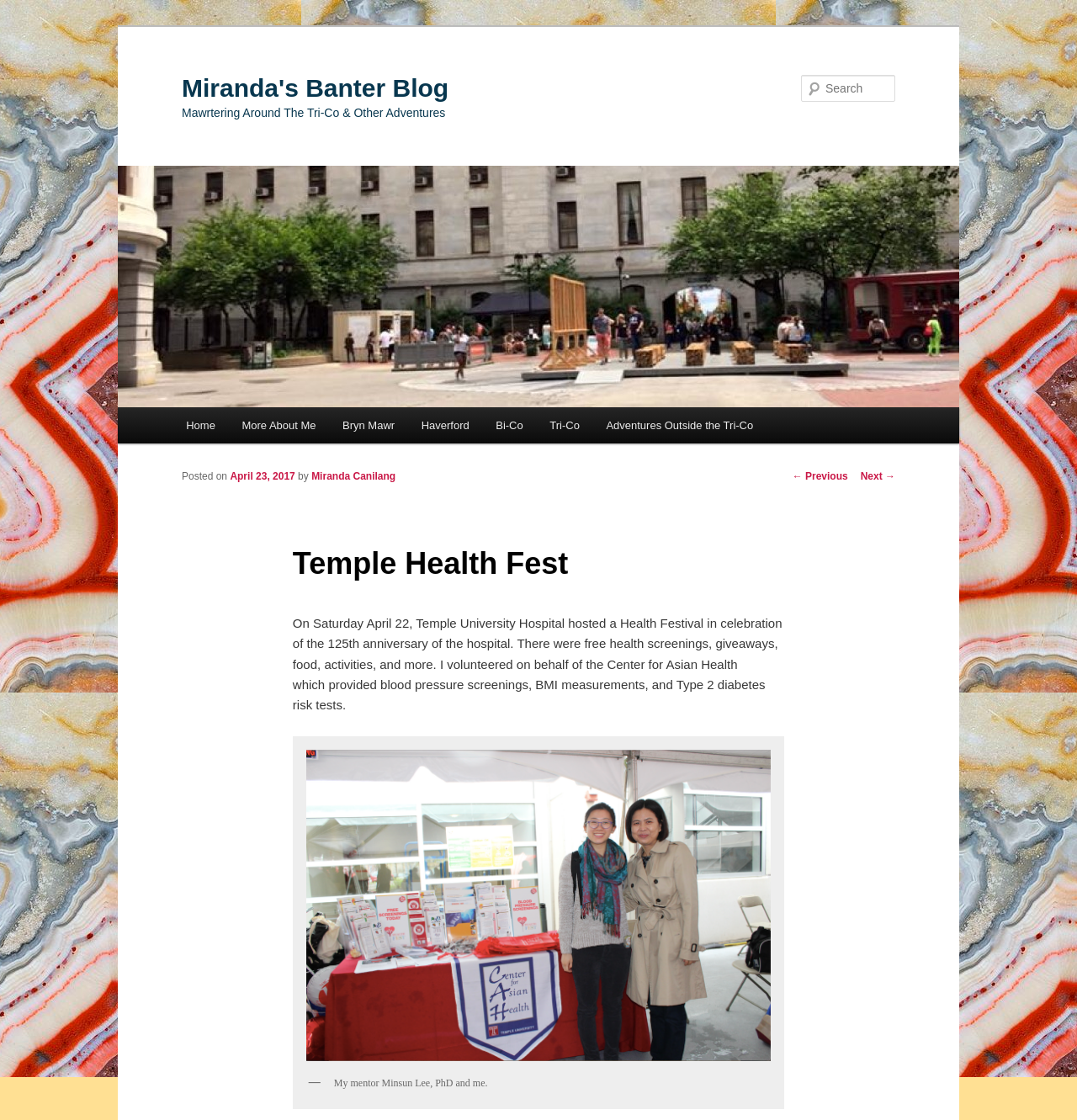Please answer the following question using a single word or phrase: 
What is the date of the Health Festival?

April 22, 2017